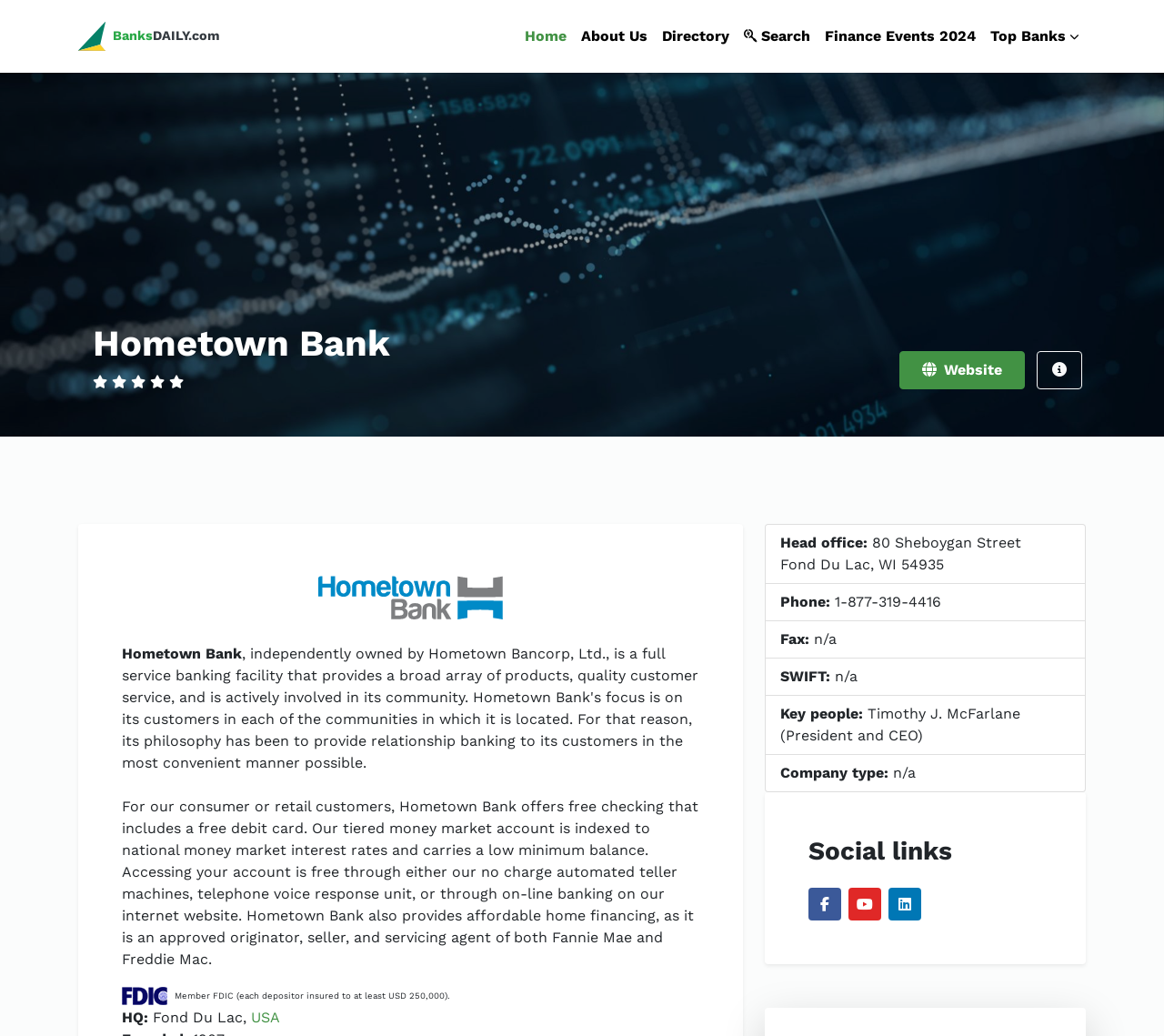Provide an in-depth description of the elements and layout of the webpage.

The webpage is about Hometown Bank, featuring its profile, financial services, and contact details. At the top, there is a navigation menu with links to "Home", "About Us", "Directory", "Search", "Finance Events 2024", and "Top Banks". Below the navigation menu, the bank's logo is displayed, along with a link to its website and a "Report" link.

The main content of the page is divided into two sections. On the left, there is a description of the bank's services, including free checking, tiered money market accounts, and affordable home financing. Below this, there is a notice stating that the bank is a member of the FDIC, with each depositor insured up to $250,000.

On the right, the bank's head office contact information is listed, including its address, phone number, and SWIFT code. The key people section lists the President and CEO, Timothy J. McFarlane. There is also a section for social links, featuring three icons for social media platforms.

Overall, the webpage provides a concise overview of Hometown Bank's services and contact information, making it easy for users to find the information they need.